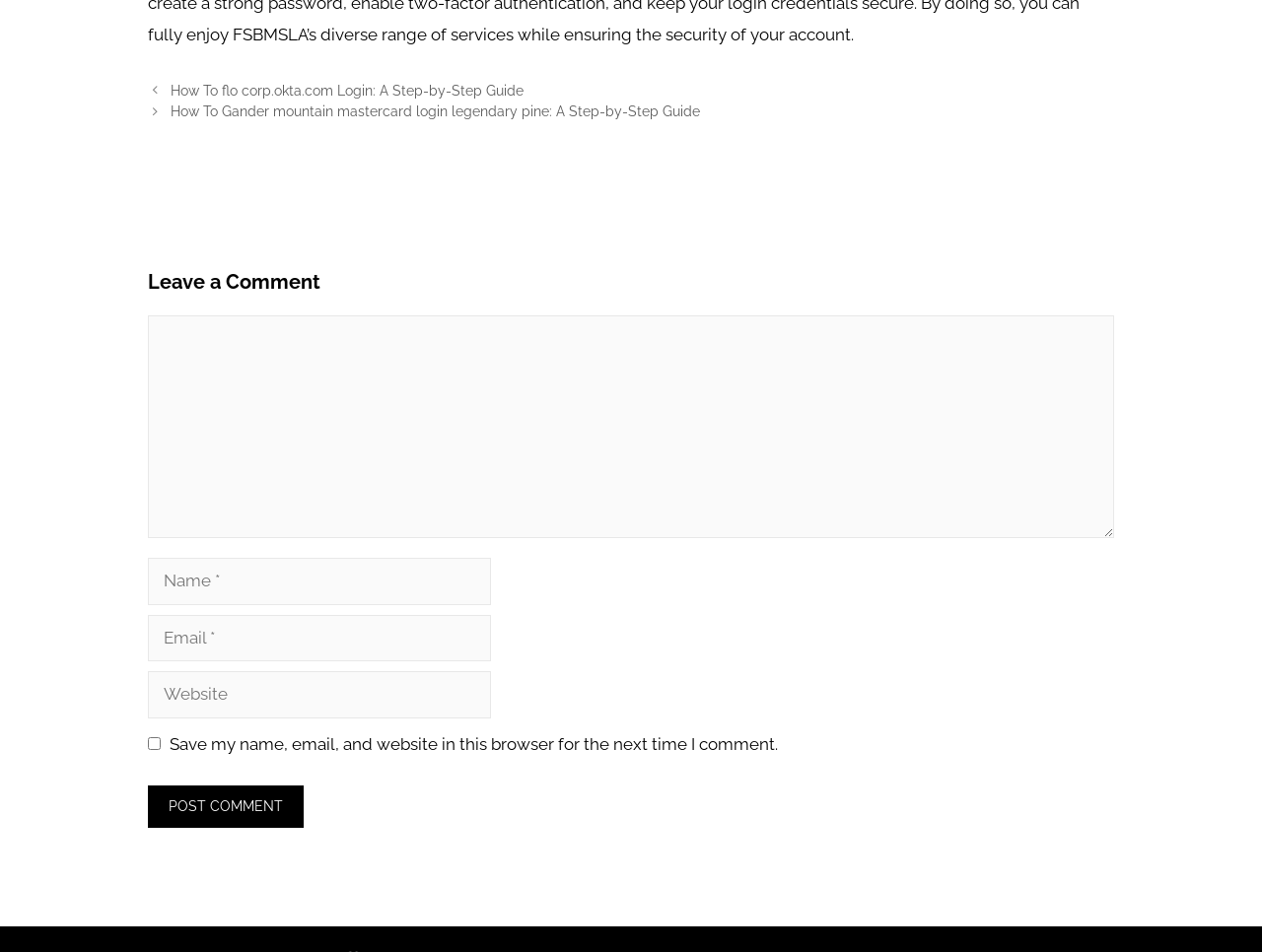Please identify the bounding box coordinates of the clickable area that will fulfill the following instruction: "Leave a comment". The coordinates should be in the format of four float numbers between 0 and 1, i.e., [left, top, right, bottom].

[0.117, 0.284, 0.883, 0.31]